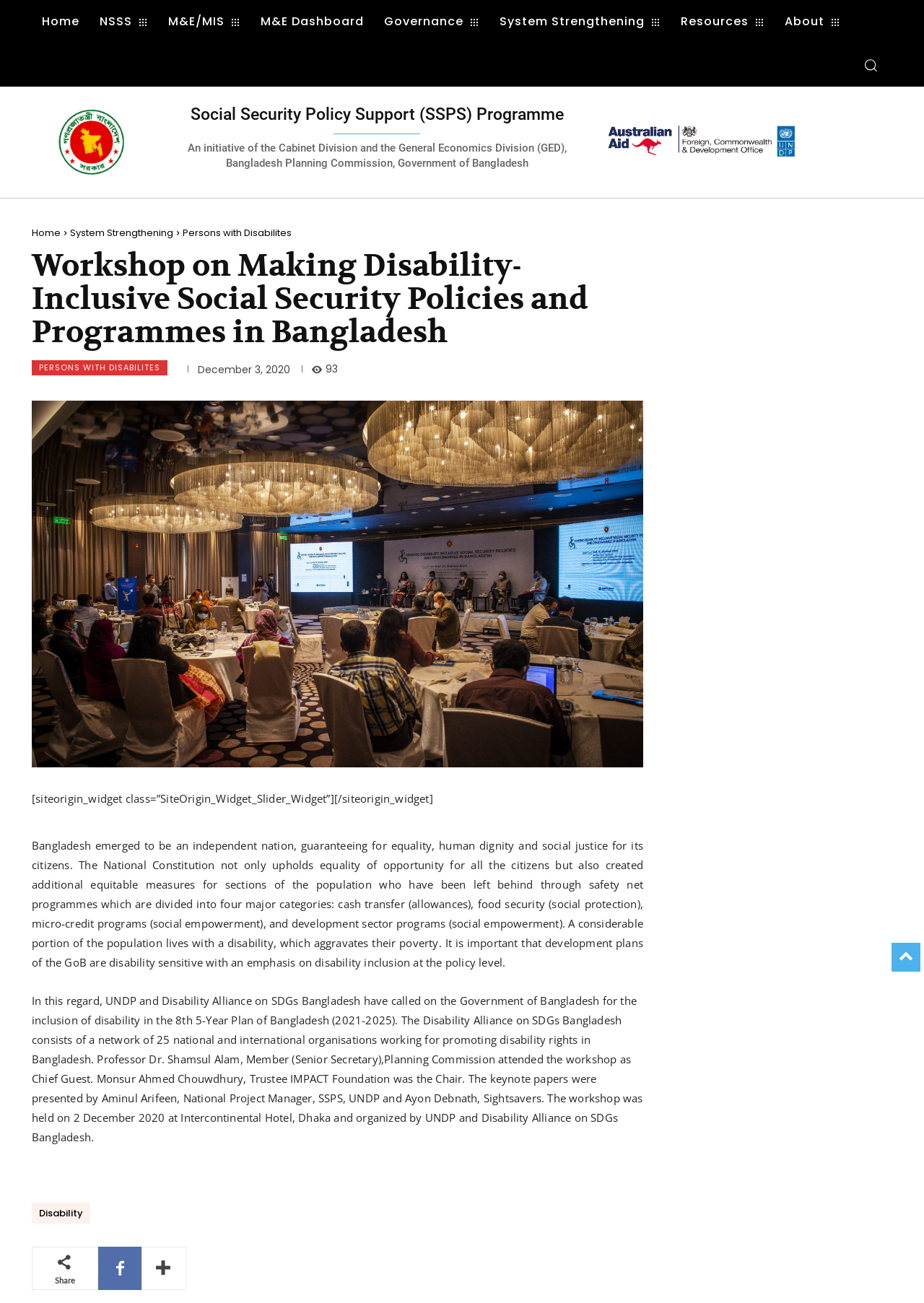Determine the bounding box coordinates of the clickable area required to perform the following instruction: "Click on the Home link". The coordinates should be represented as four float numbers between 0 and 1: [left, top, right, bottom].

[0.034, 0.0, 0.097, 0.033]